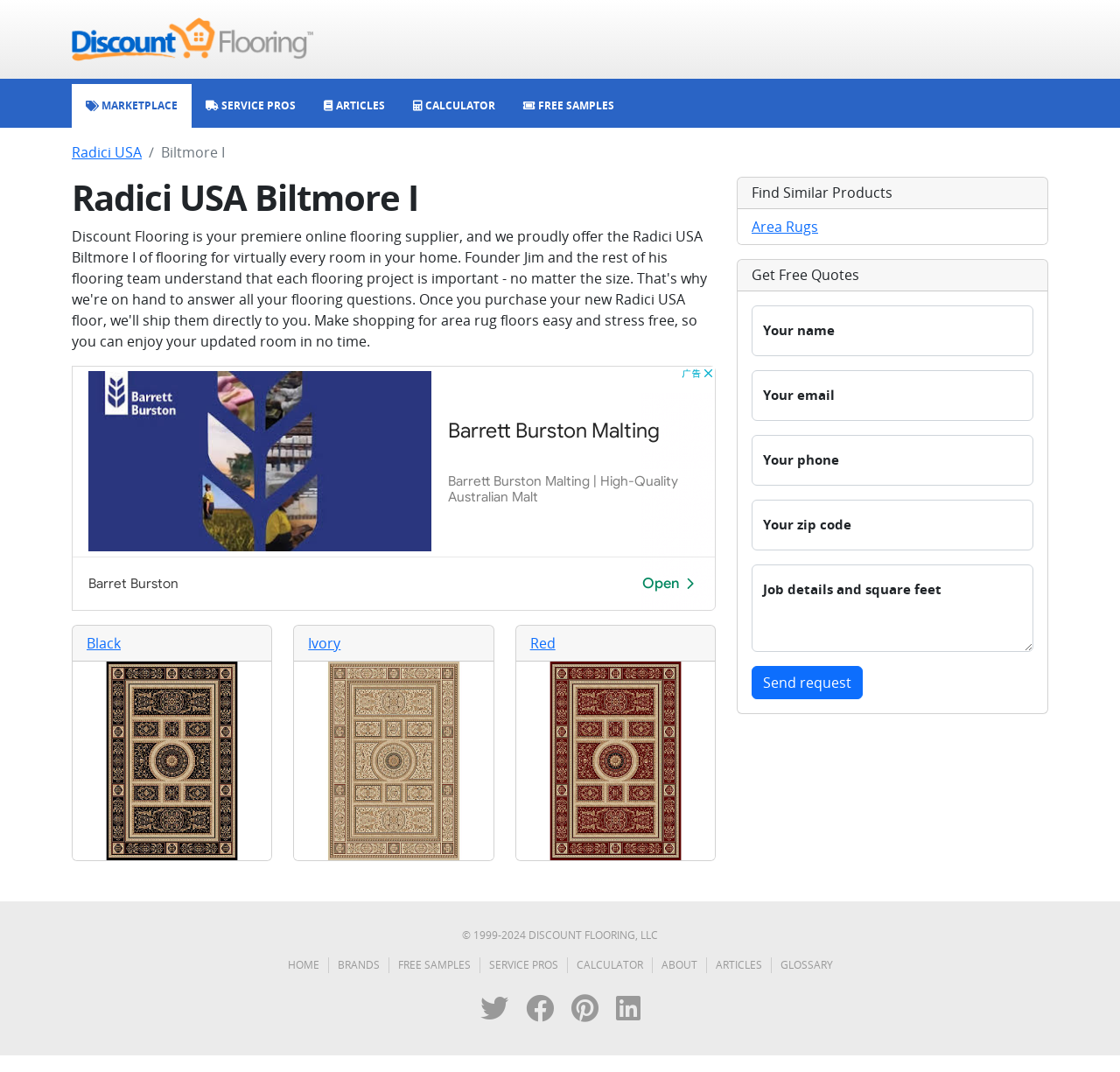Identify the bounding box coordinates of the clickable region necessary to fulfill the following instruction: "Like this post". The bounding box coordinates should be four float numbers between 0 and 1, i.e., [left, top, right, bottom].

None